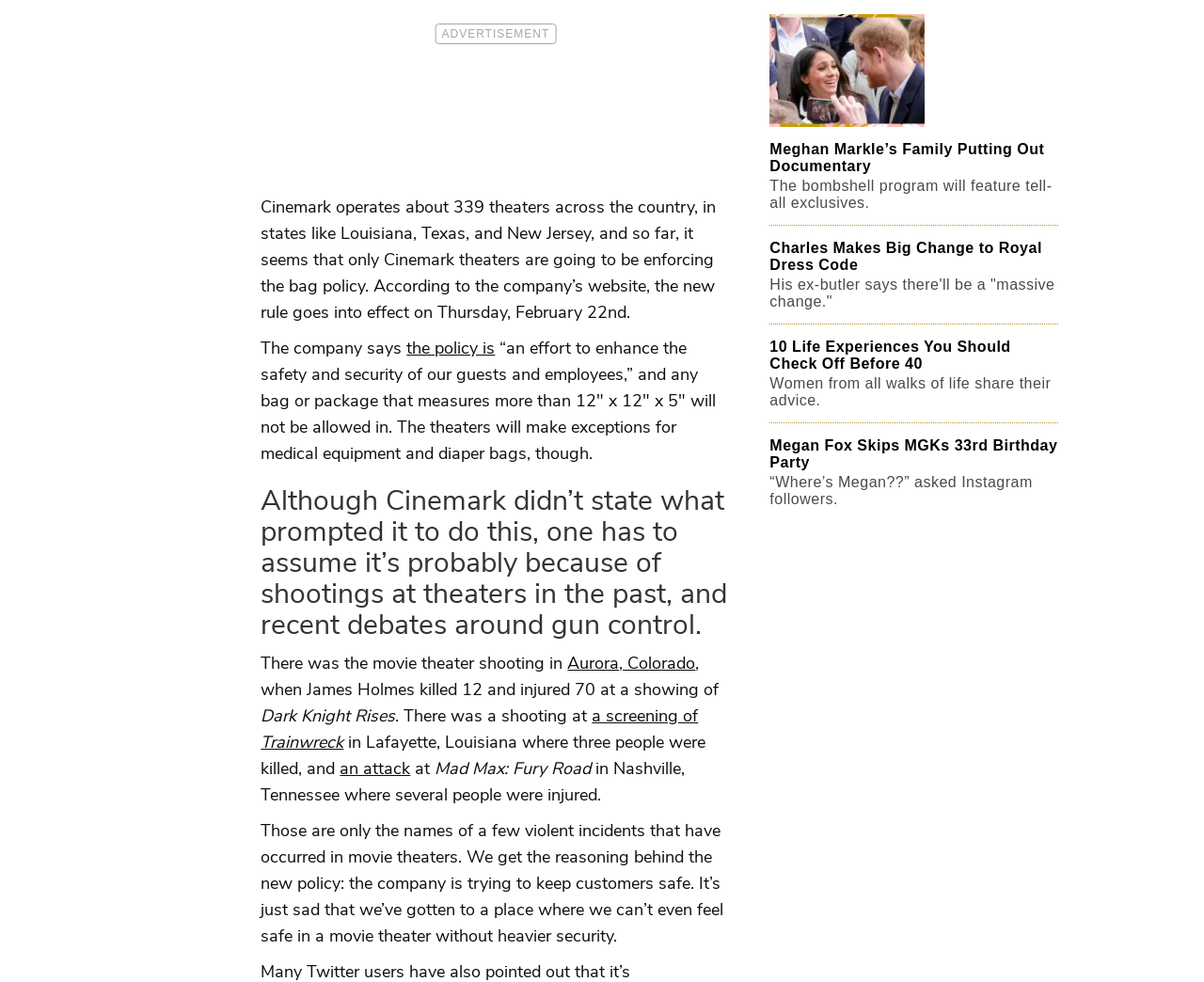Find the bounding box coordinates for the area that must be clicked to perform this action: "Learn about Charles' change to the royal dress code".

[0.639, 0.23, 0.879, 0.33]